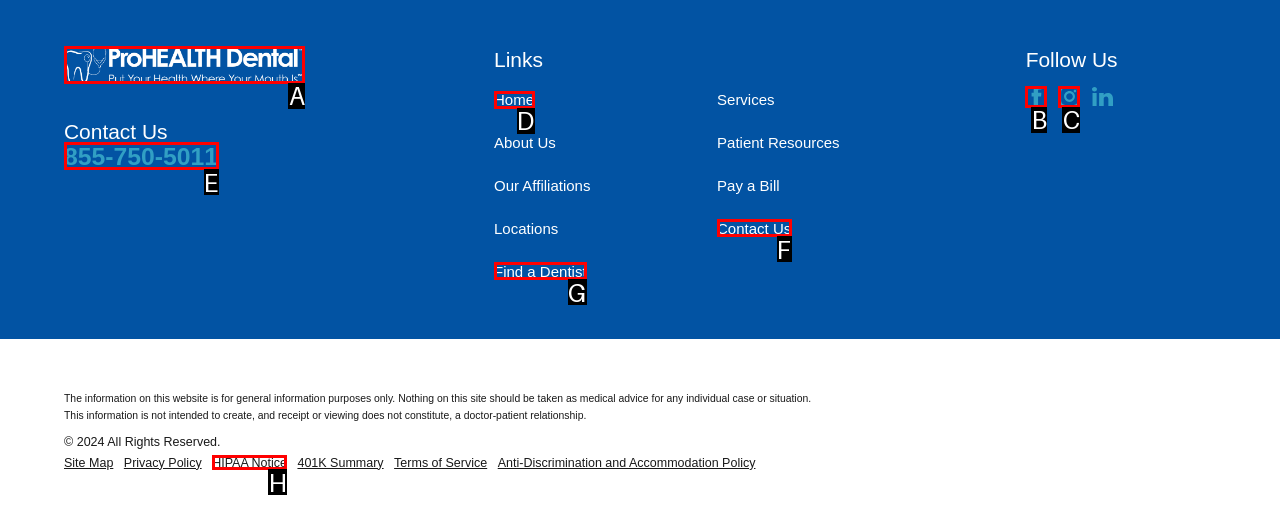Determine the letter of the element to click to accomplish this task: Find a Dentist. Respond with the letter.

G